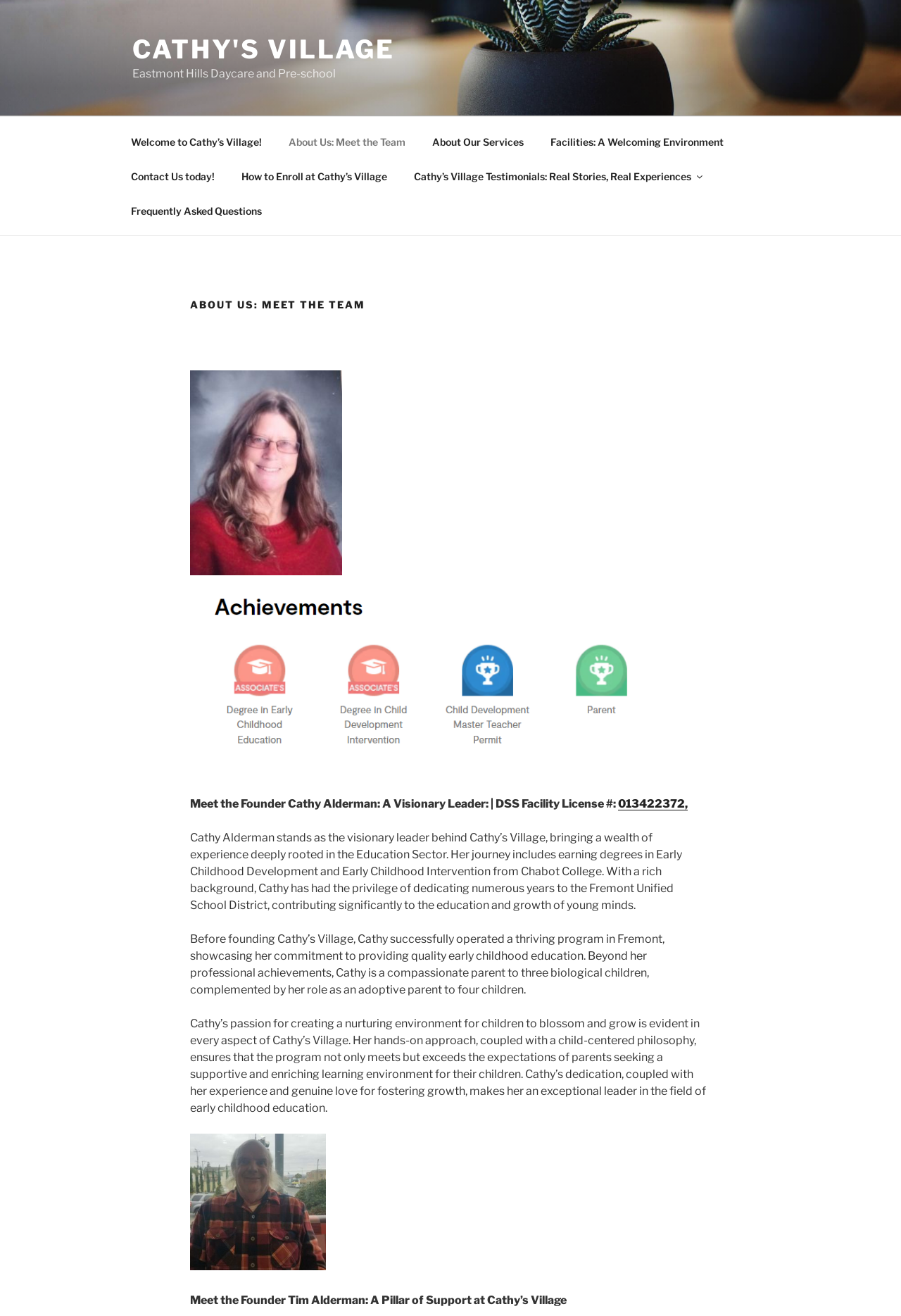What is the name of the daycare and pre-school?
Utilize the information in the image to give a detailed answer to the question.

The answer can be found in the static text element 'Eastmont Hills Daycare and Pre-school' with bounding box coordinates [0.147, 0.051, 0.373, 0.061]. This element is a direct child of the root element and is located near the top of the page.